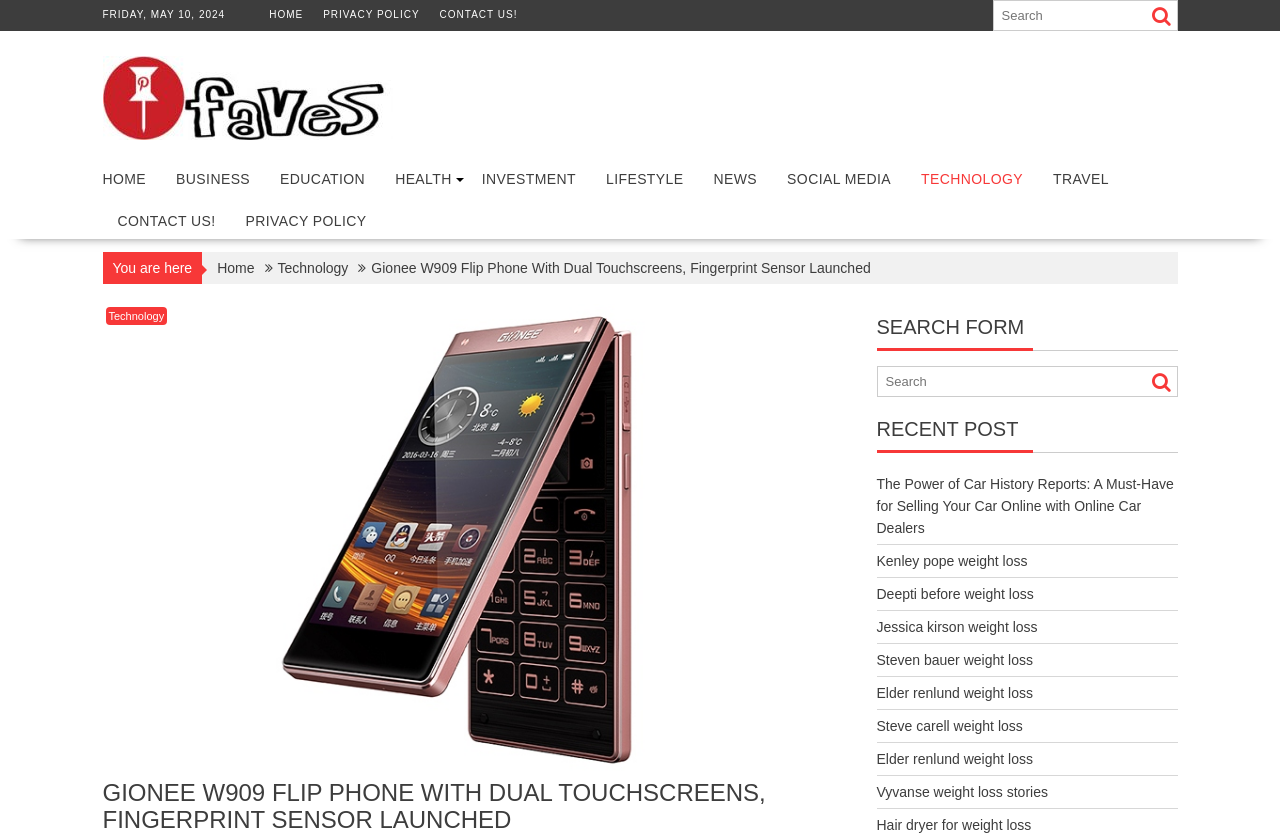Extract the bounding box coordinates for the HTML element that matches this description: "Technology". The coordinates should be four float numbers between 0 and 1, i.e., [left, top, right, bottom].

[0.708, 0.185, 0.811, 0.242]